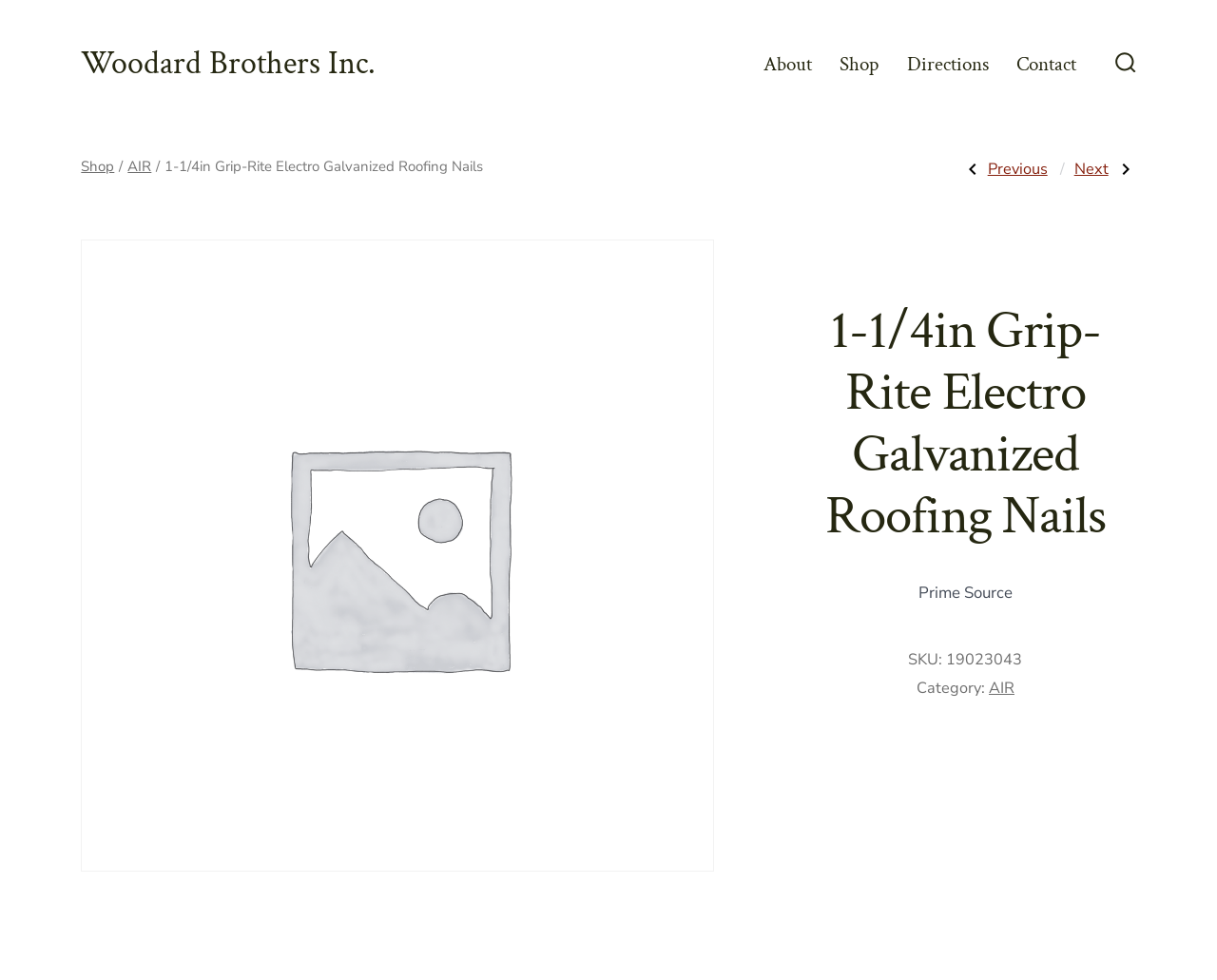From the element description AIR, predict the bounding box coordinates of the UI element. The coordinates must be specified in the format (top-left x, top-left y, bottom-right x, bottom-right y) and should be within the 0 to 1 range.

[0.812, 0.692, 0.834, 0.713]